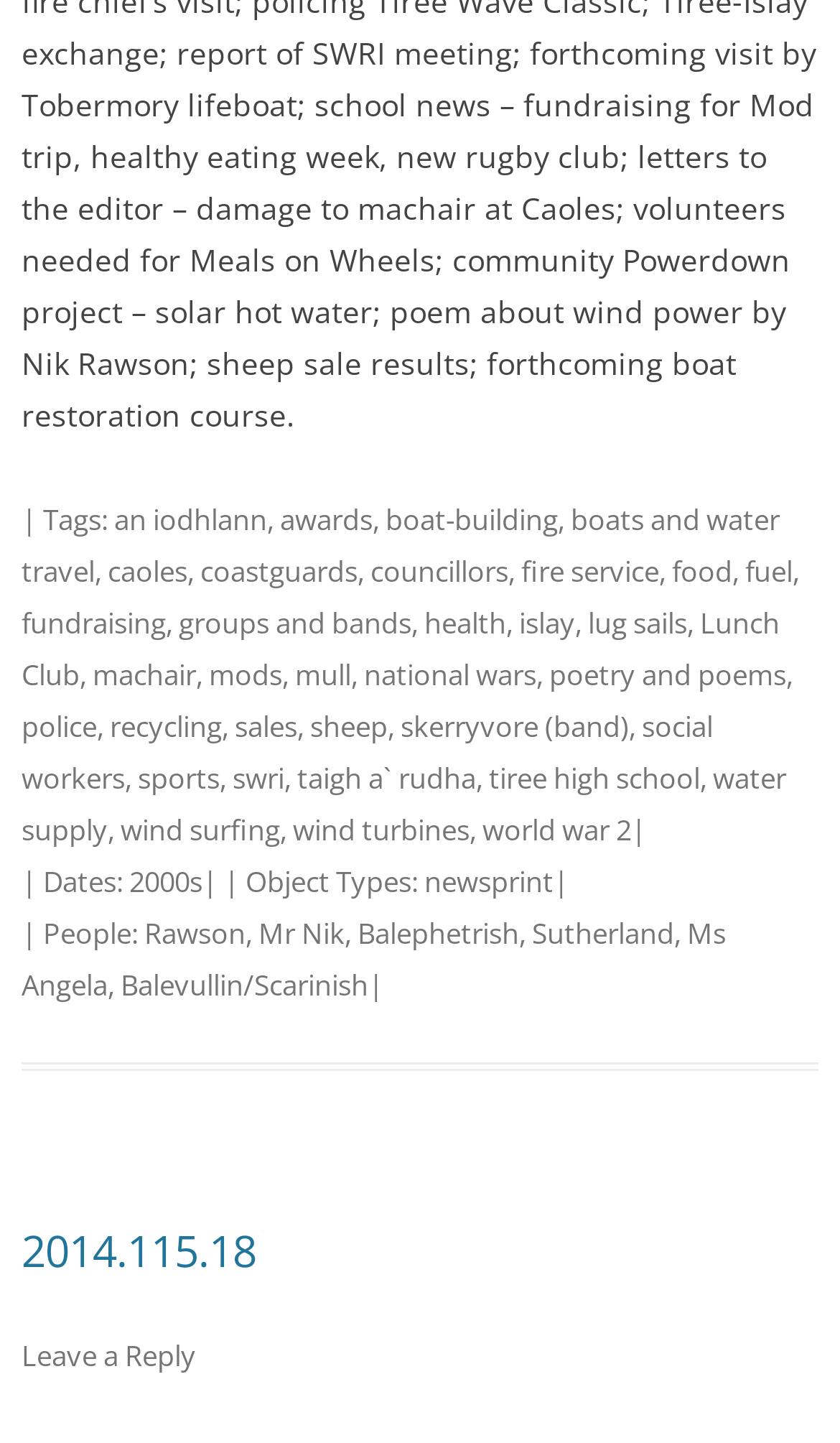Please pinpoint the bounding box coordinates for the region I should click to adhere to this instruction: "read the news from 2000s".

[0.154, 0.597, 0.241, 0.624]